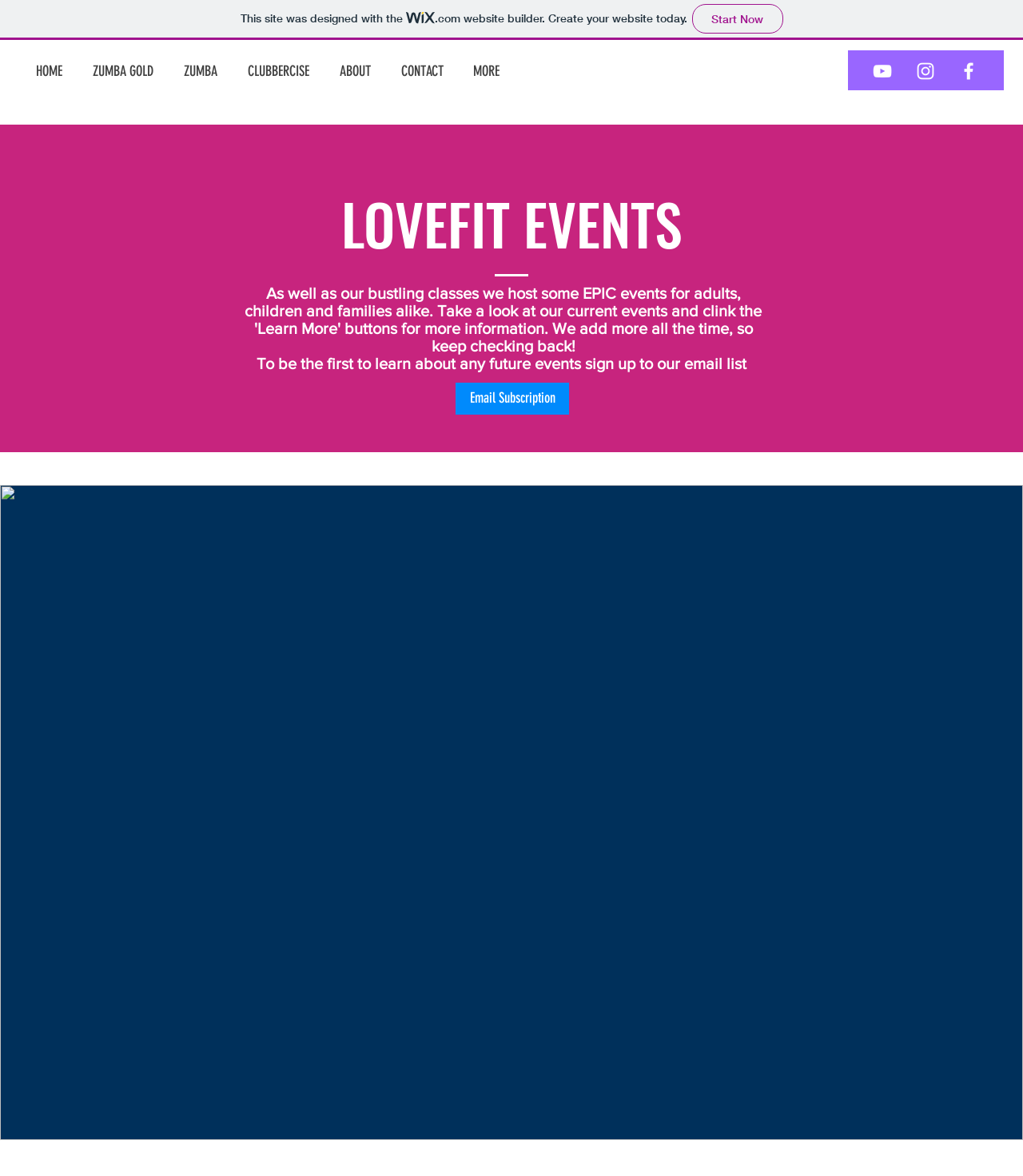Please give a succinct answer to the question in one word or phrase:
What type of events are hosted by Lovefit?

Epic events for adults, children, and families